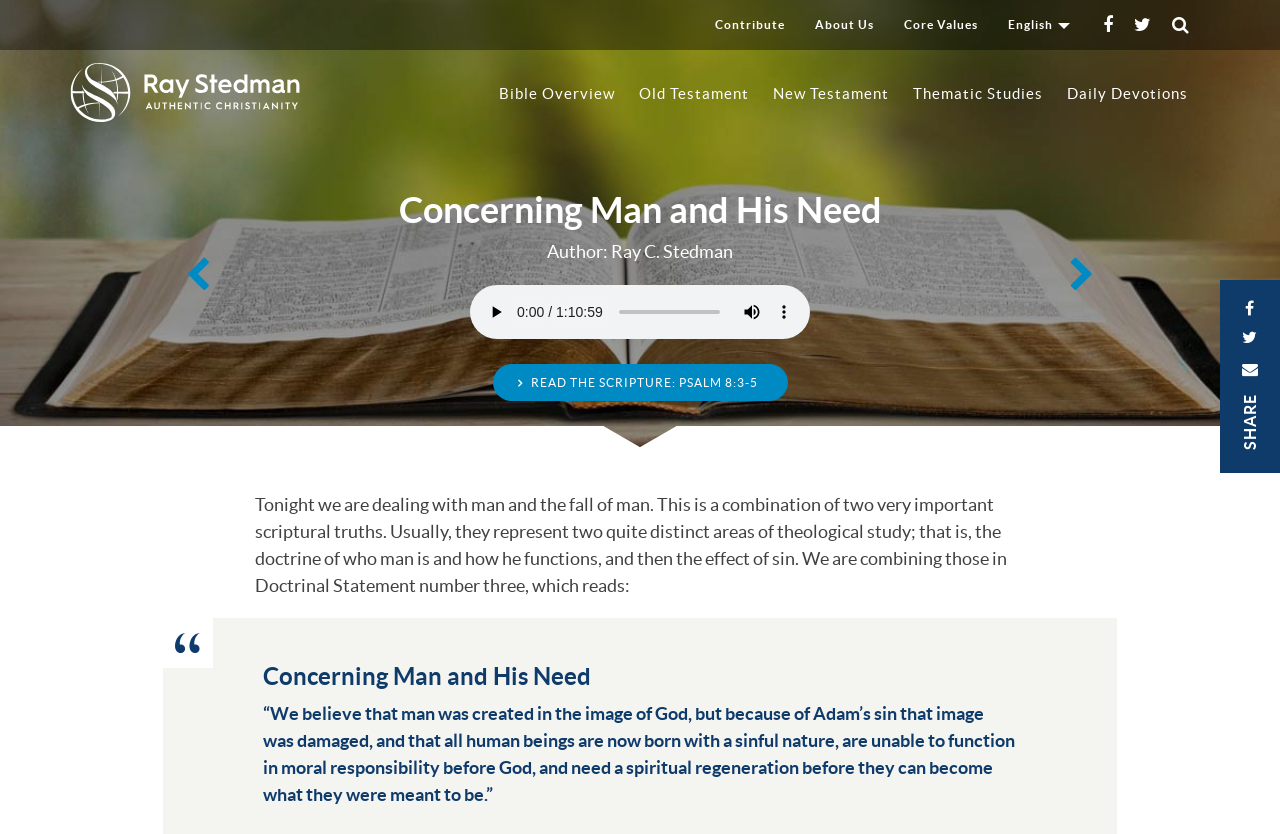For the given element description English, determine the bounding box coordinates of the UI element. The coordinates should follow the format (top-left x, top-left y, bottom-right x, bottom-right y) and be within the range of 0 to 1.

[0.776, 0.0, 0.848, 0.06]